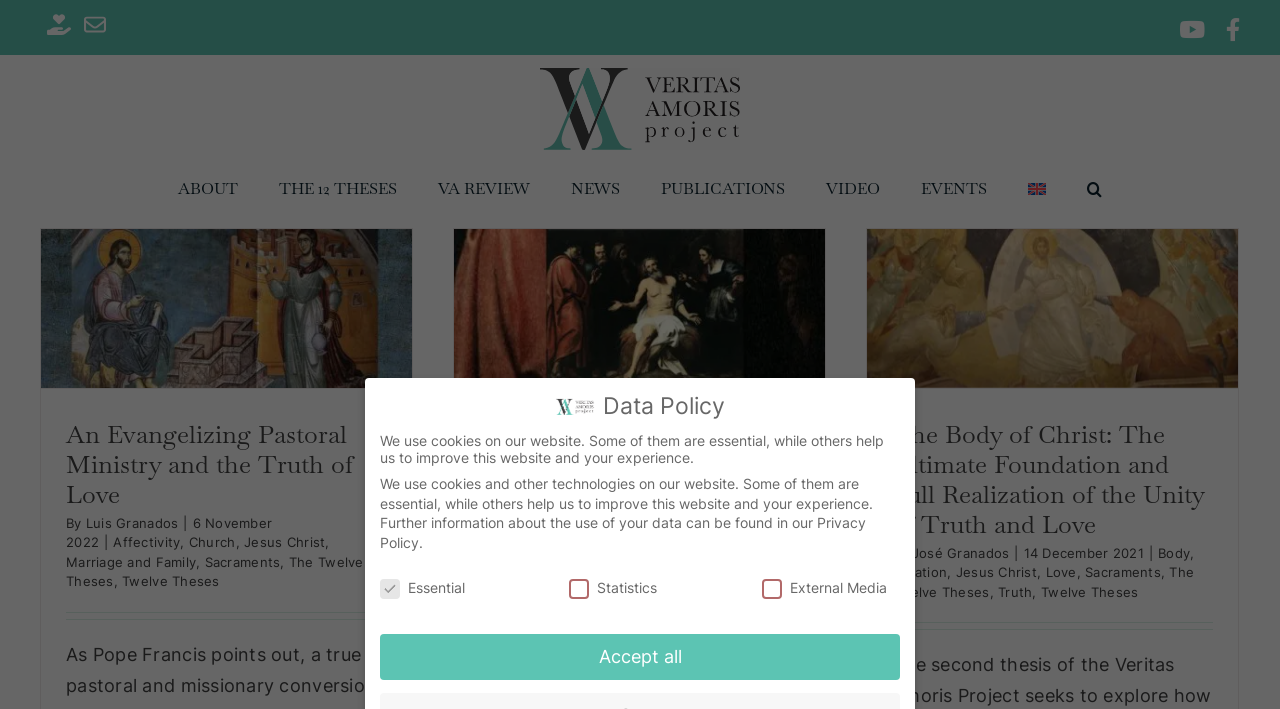Determine the bounding box for the UI element that matches this description: "Marriage and Family".

[0.052, 0.781, 0.153, 0.804]